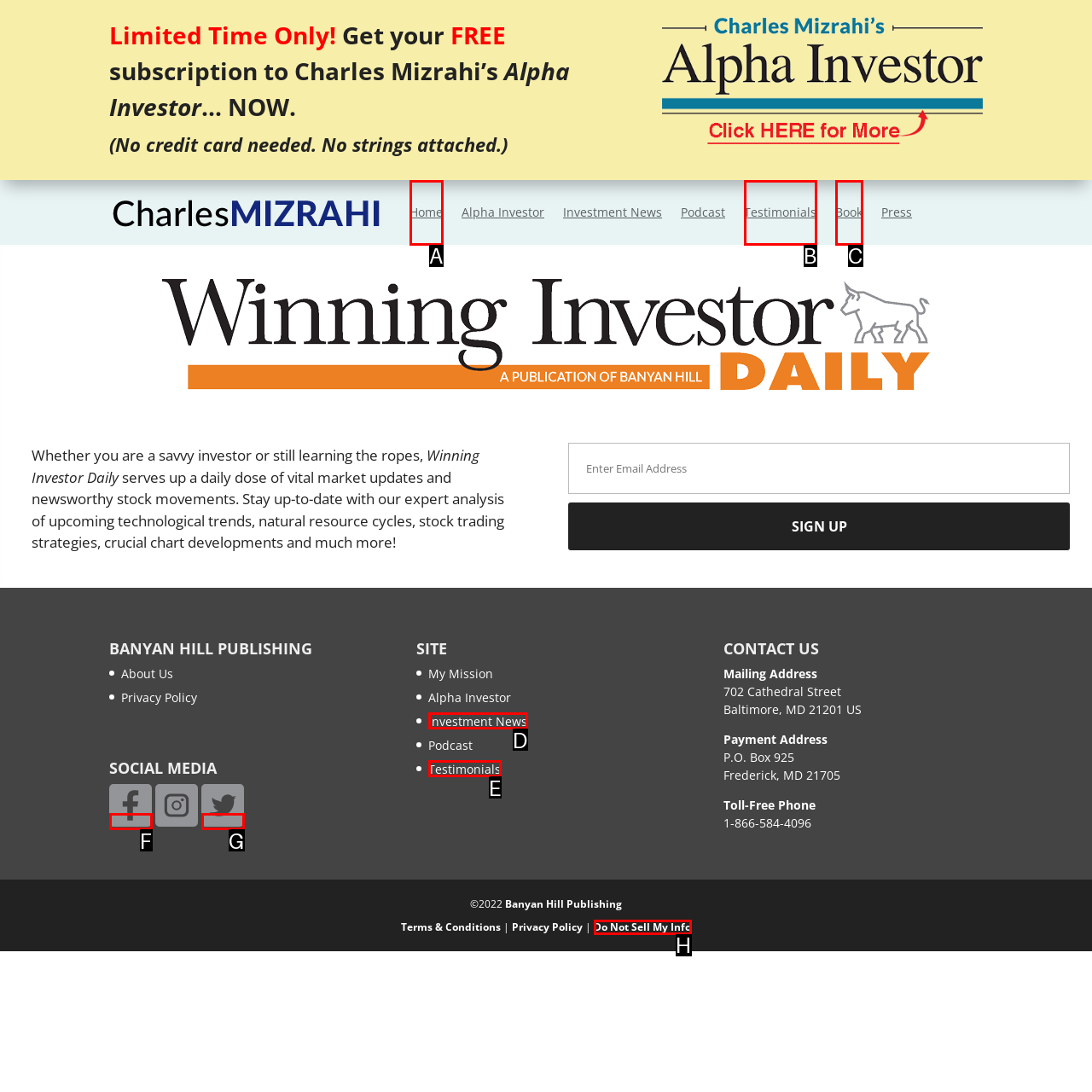Based on the given description: J.G. Chayko, identify the correct option and provide the corresponding letter from the given choices directly.

None